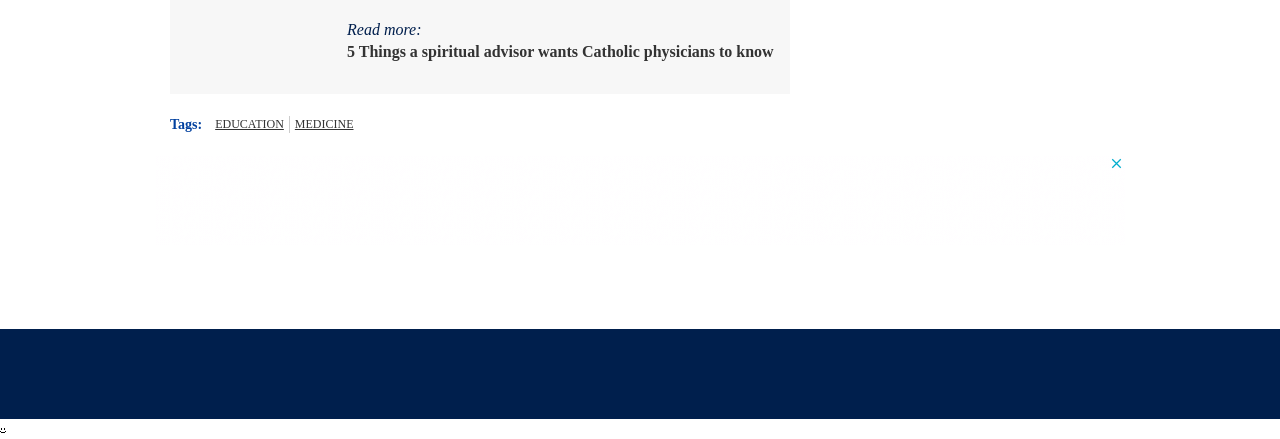Specify the bounding box coordinates of the area that needs to be clicked to achieve the following instruction: "Read the article about spiritual advisors".

[0.271, 0.095, 0.604, 0.14]